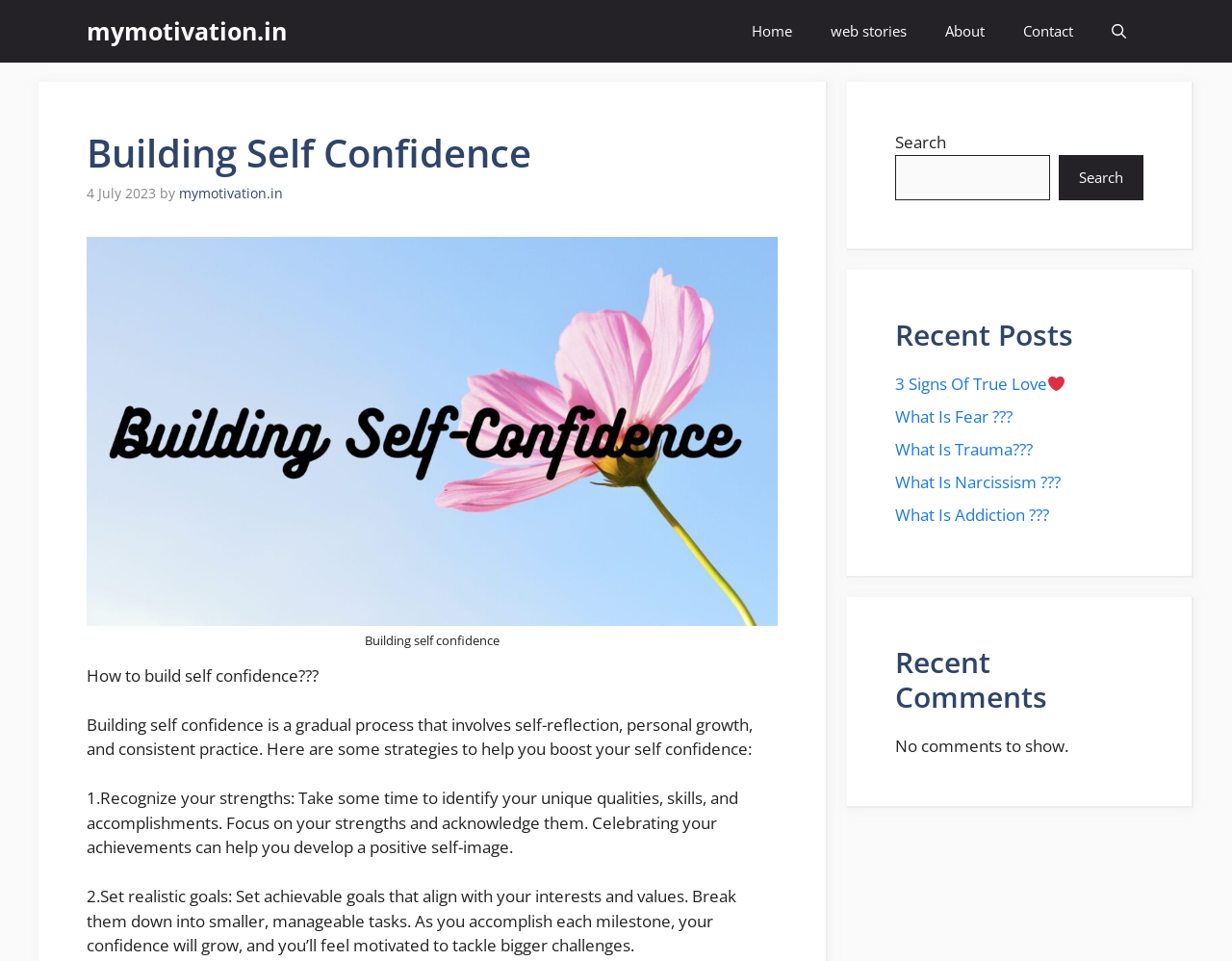Provide the bounding box coordinates for the area that should be clicked to complete the instruction: "Search for something".

[0.727, 0.161, 0.852, 0.208]